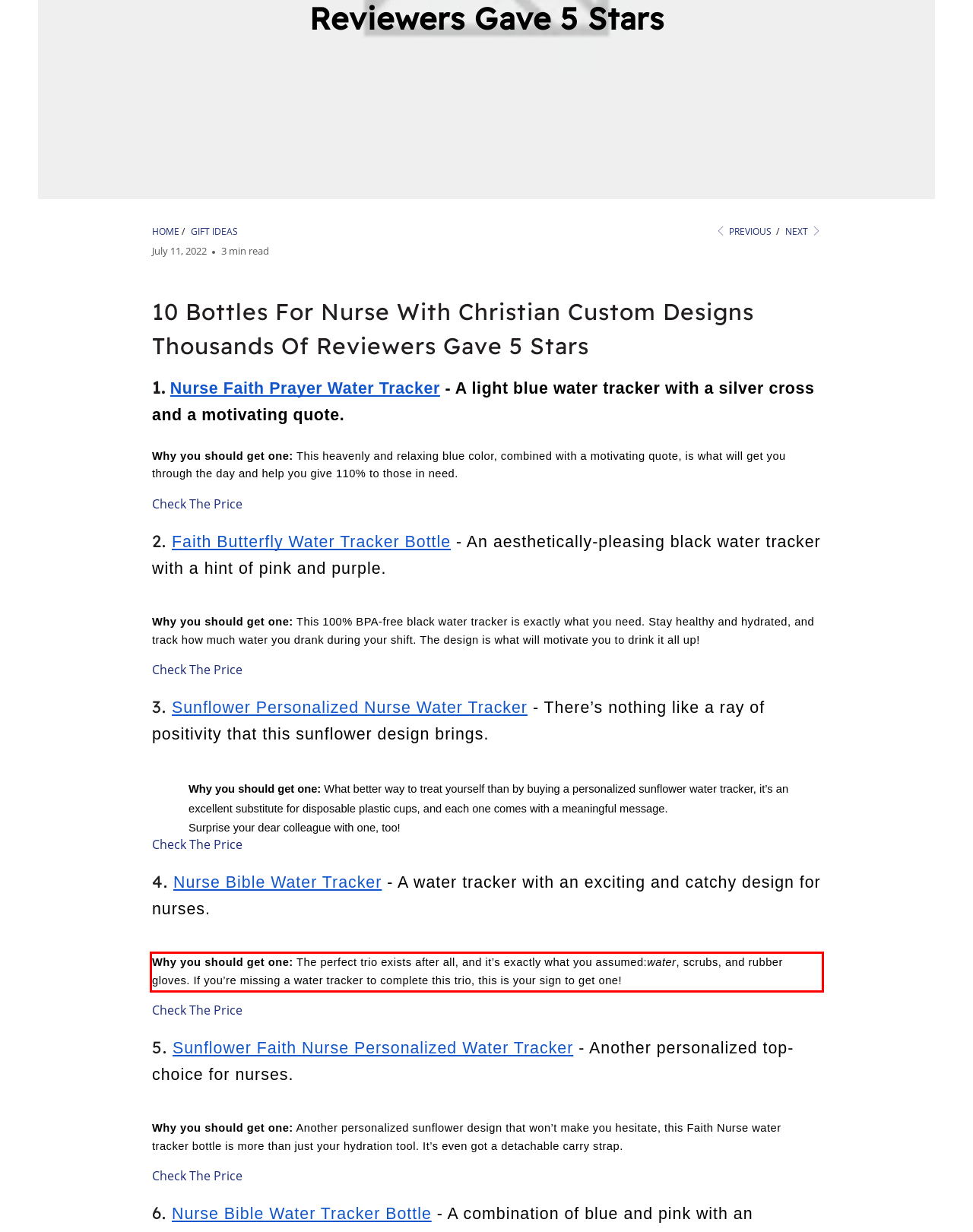Using the provided webpage screenshot, recognize the text content in the area marked by the red bounding box.

Why you should get one: The perfect trio exists after all, and it’s exactly what you assumed:water, scrubs, and rubber gloves. If you’re missing a water tracker to complete this trio, this is your sign to get one!